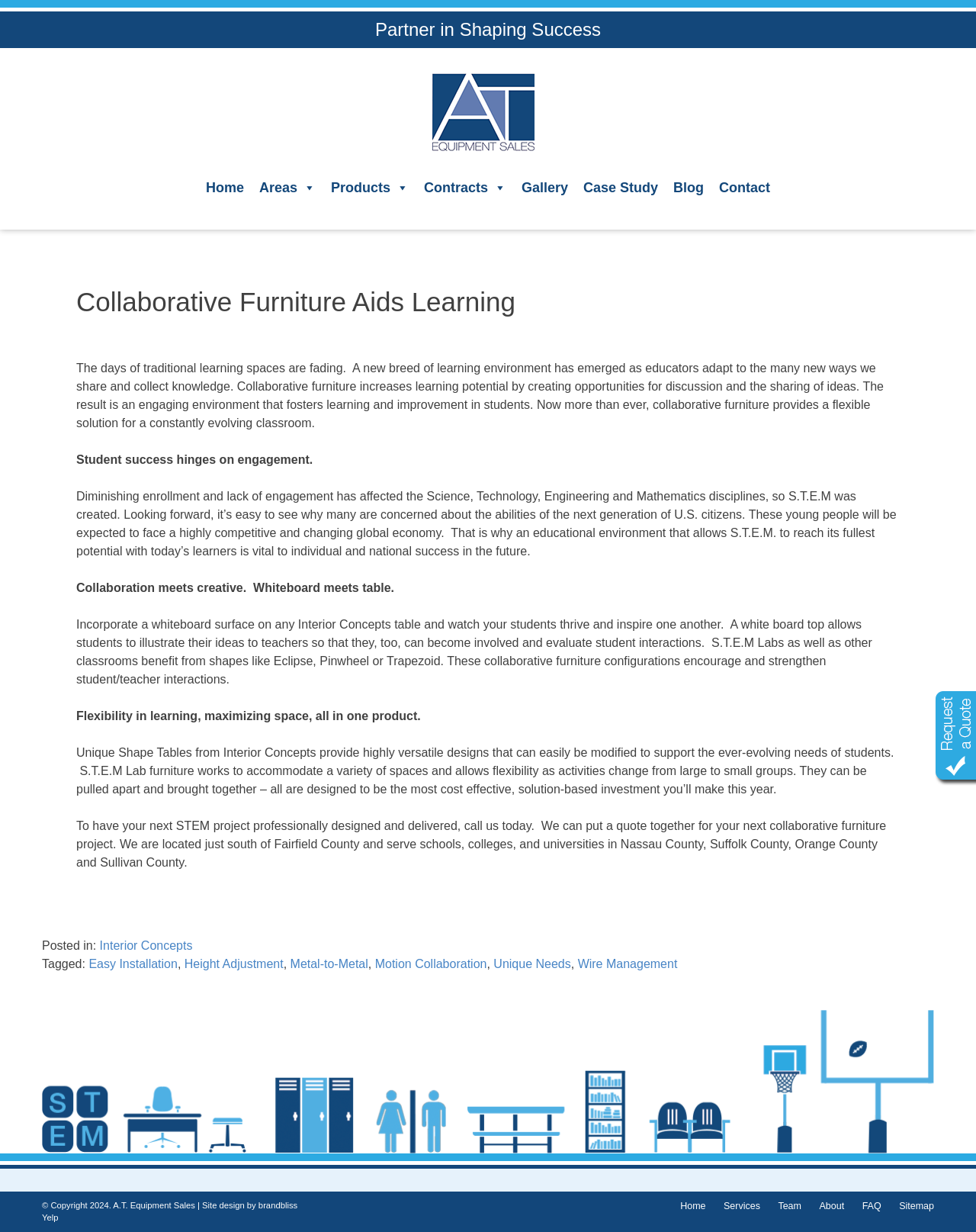Identify the coordinates of the bounding box for the element that must be clicked to accomplish the instruction: "Click on the 'Interior Concepts' link".

[0.102, 0.762, 0.197, 0.772]